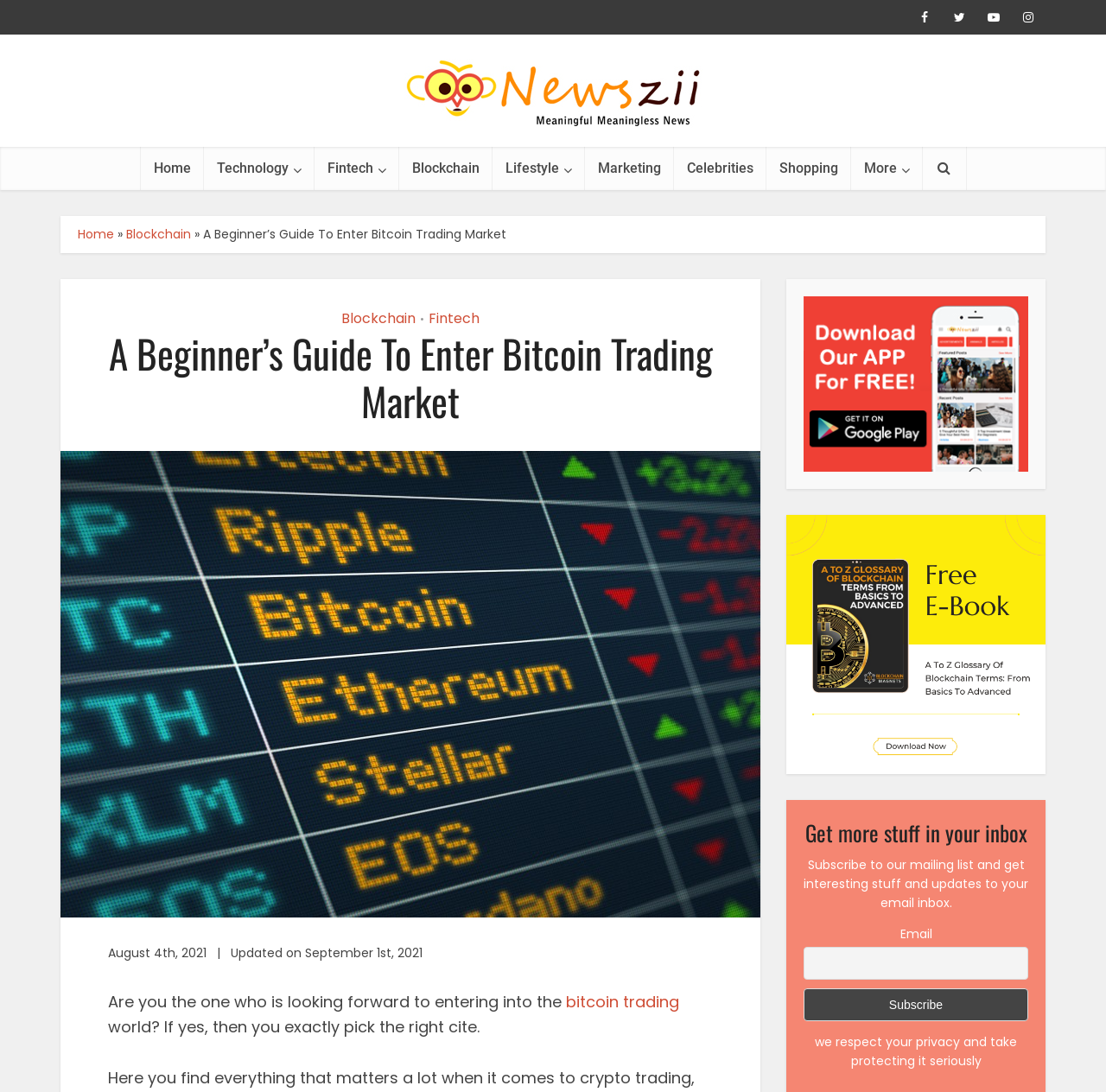Locate the bounding box coordinates of the segment that needs to be clicked to meet this instruction: "Click on the 'Blockchain Glossary' link".

[0.711, 0.582, 0.945, 0.598]